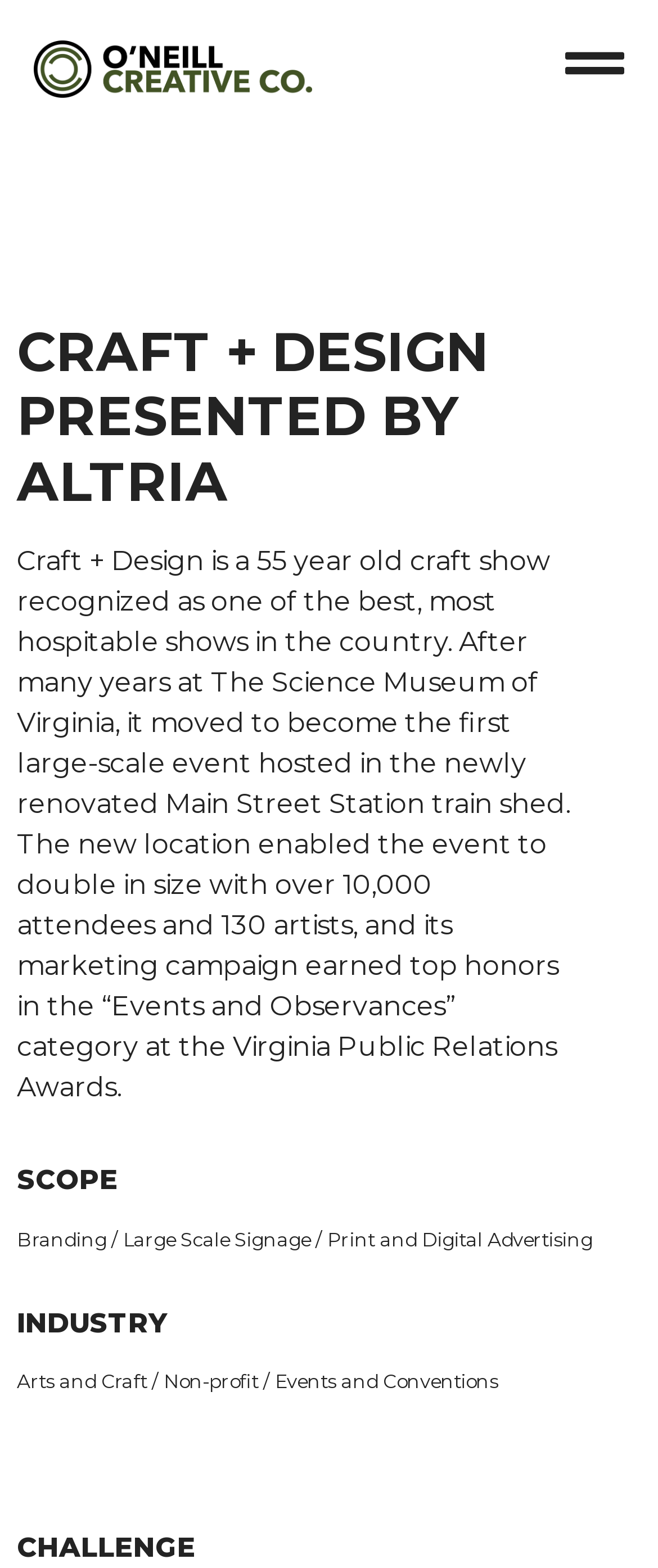What is the location of the event?
Using the information from the image, provide a comprehensive answer to the question.

The location of the event can be found in the StaticText element with the text 'After many years at The Science Museum of Virginia, it moved to become the first large-scale event hosted in the newly renovated Main Street Station train shed.'